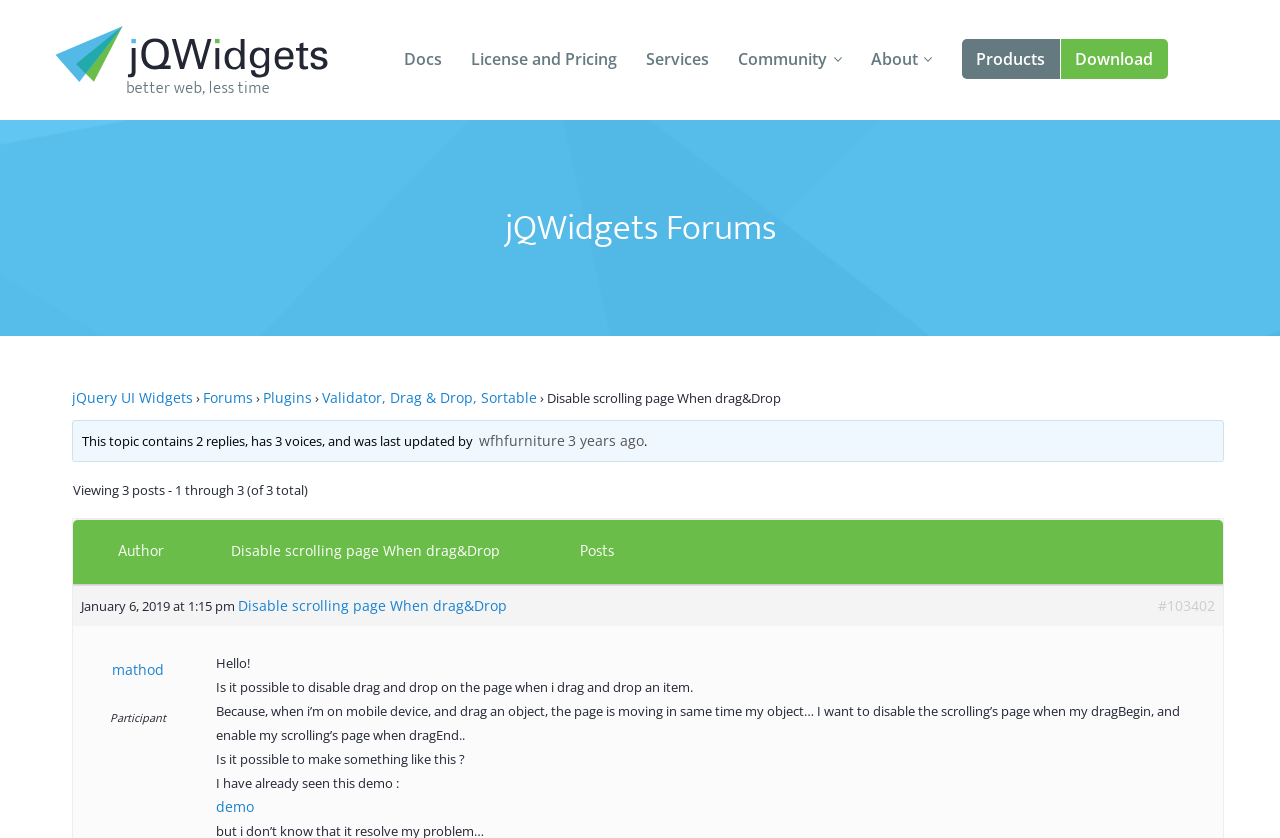Please determine the bounding box coordinates of the element's region to click in order to carry out the following instruction: "Click on the 'Docs' link". The coordinates should be four float numbers between 0 and 1, i.e., [left, top, right, bottom].

[0.305, 0.0, 0.357, 0.143]